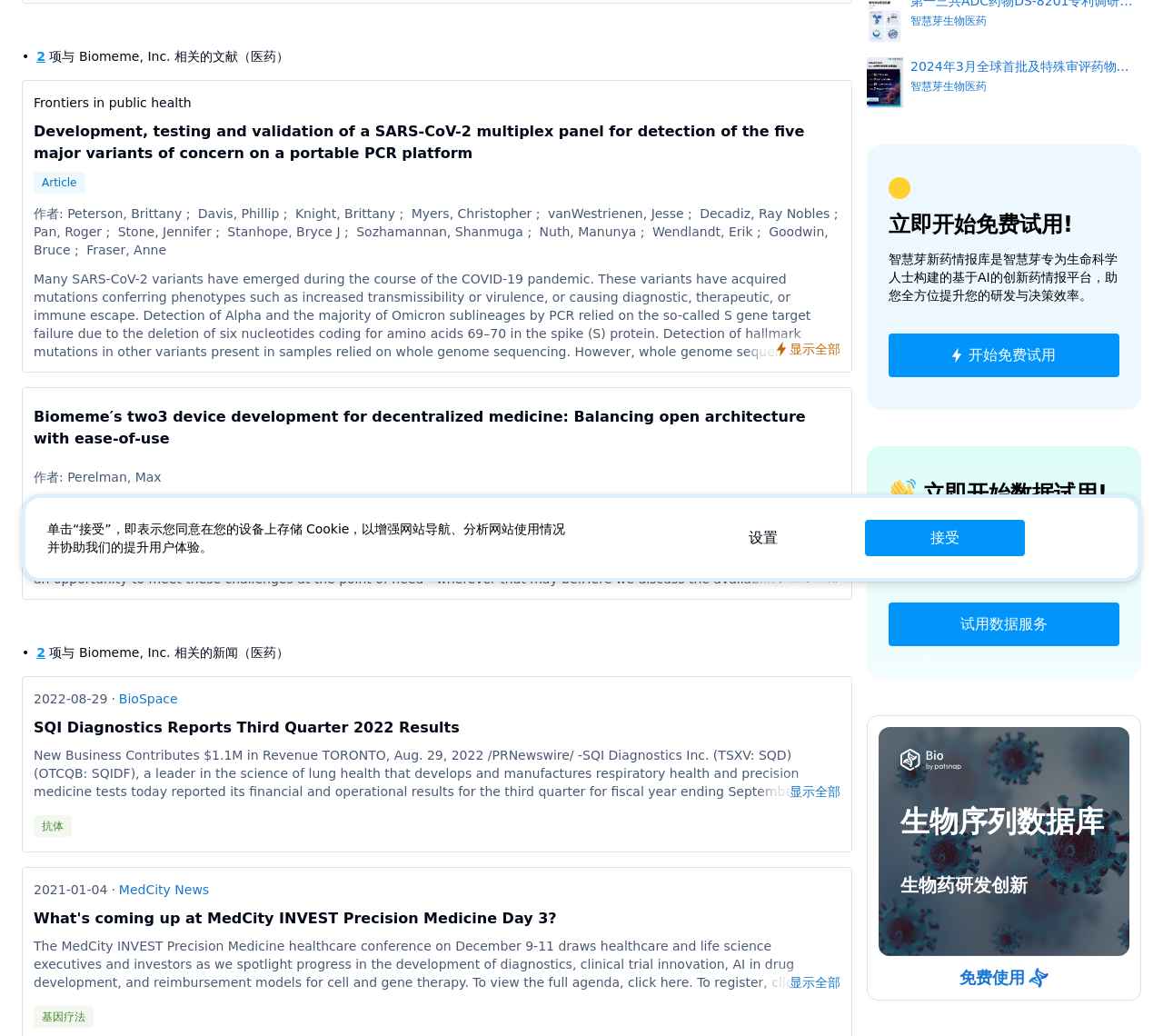Predict the bounding box of the UI element based on this description: "2024年3月全球首批及特殊审评药物报告智慧芽生物医药".

[0.745, 0.056, 0.981, 0.105]